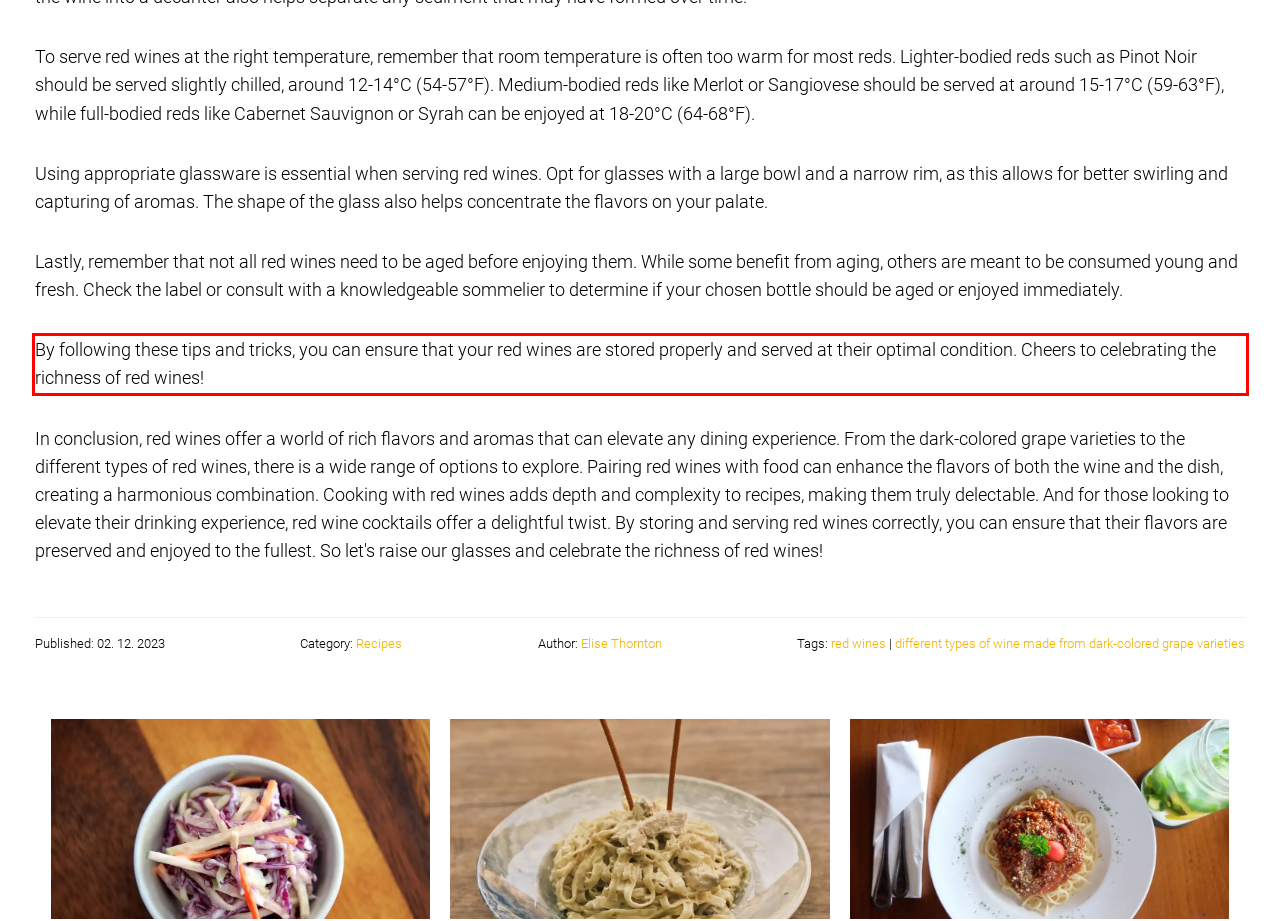Inspect the webpage screenshot that has a red bounding box and use OCR technology to read and display the text inside the red bounding box.

By following these tips and tricks, you can ensure that your red wines are stored properly and served at their optimal condition. Cheers to celebrating the richness of red wines!